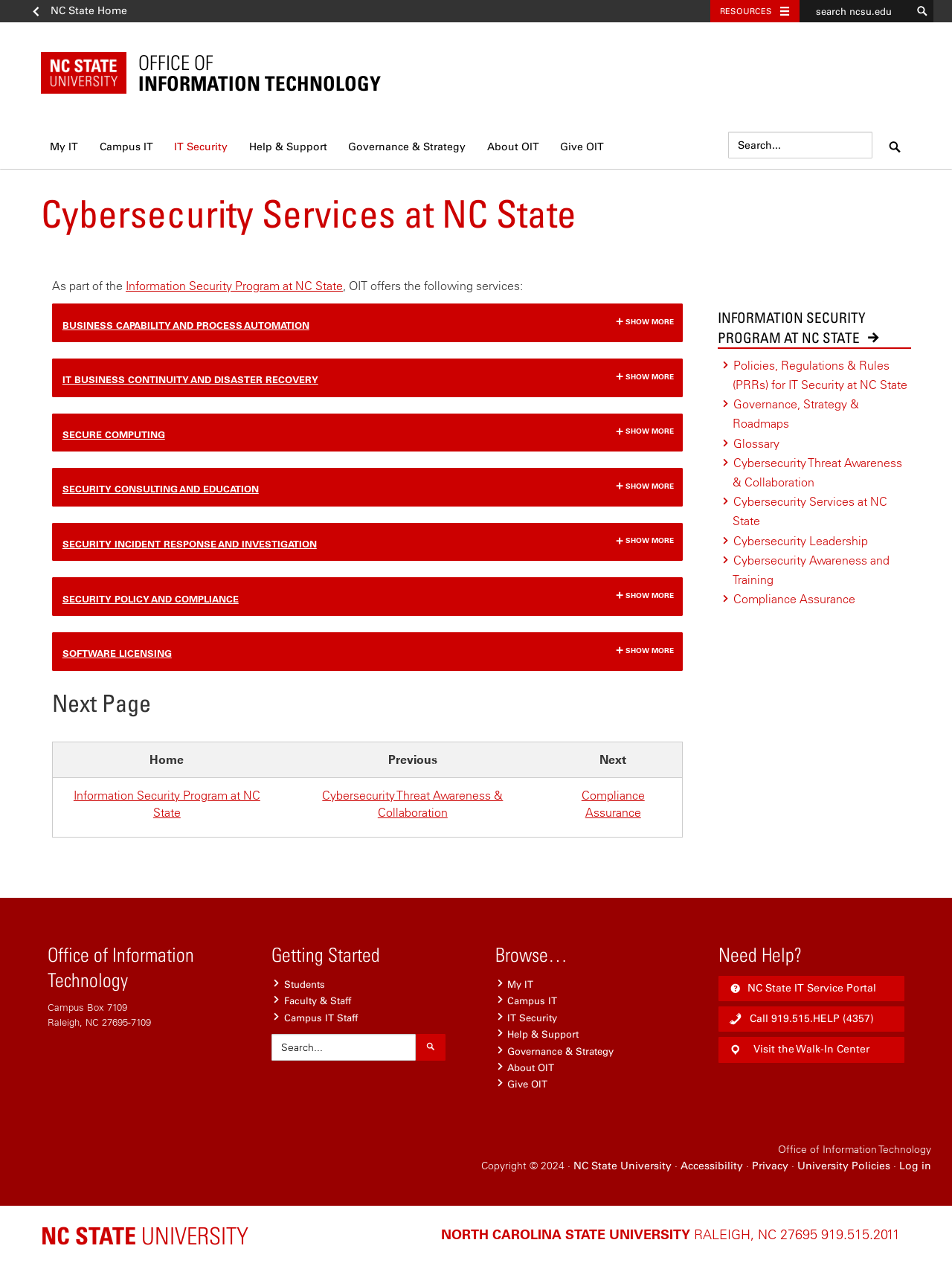Using the information from the screenshot, answer the following question thoroughly:
What is the text of the first heading in the main content?

I looked at the main content section and found the first heading, which is 'Cybersecurity Services at NC State'.